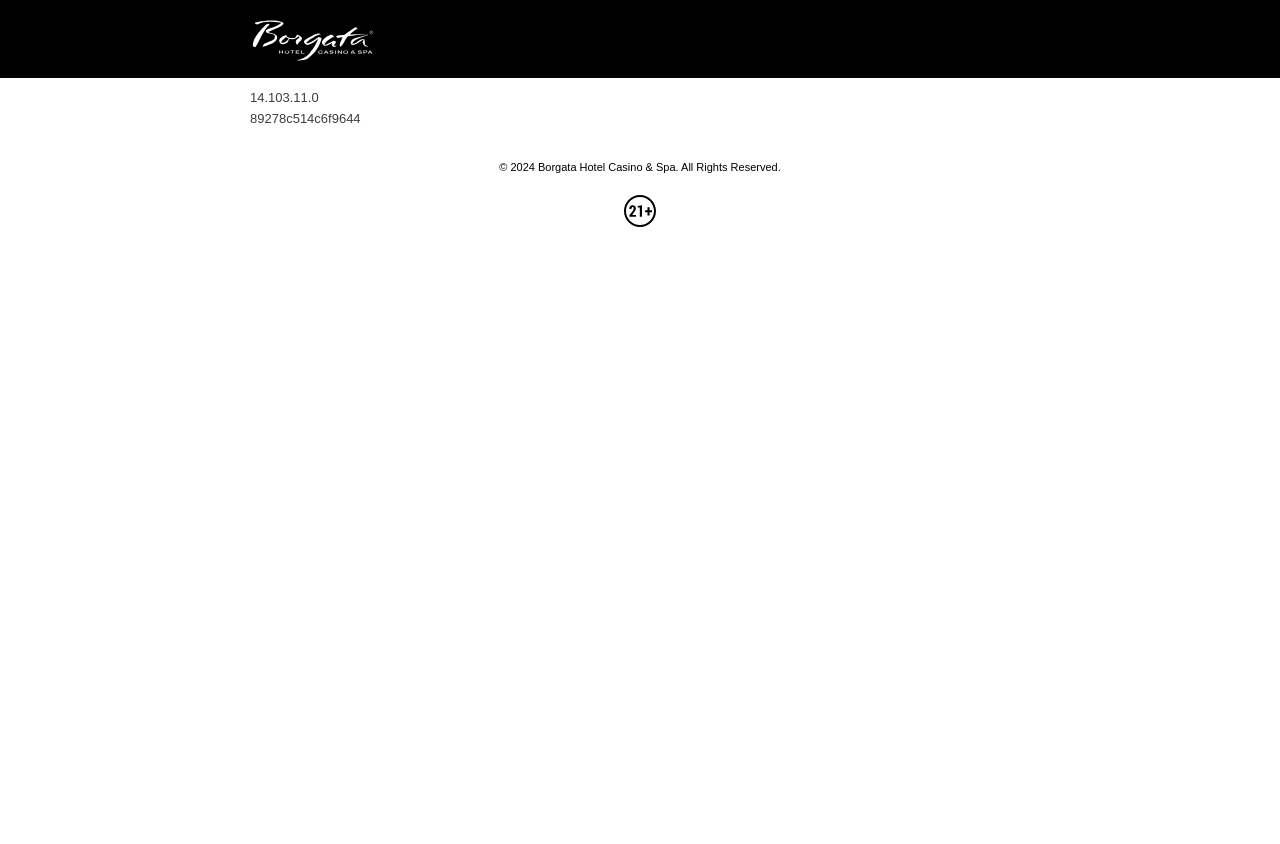What type of establishment is this website related to?
From the details in the image, answer the question comprehensively.

The footer section of the webpage mentions 'Borgata Hotel Casino & Spa', which suggests that this website is related to a hotel and casino establishment.